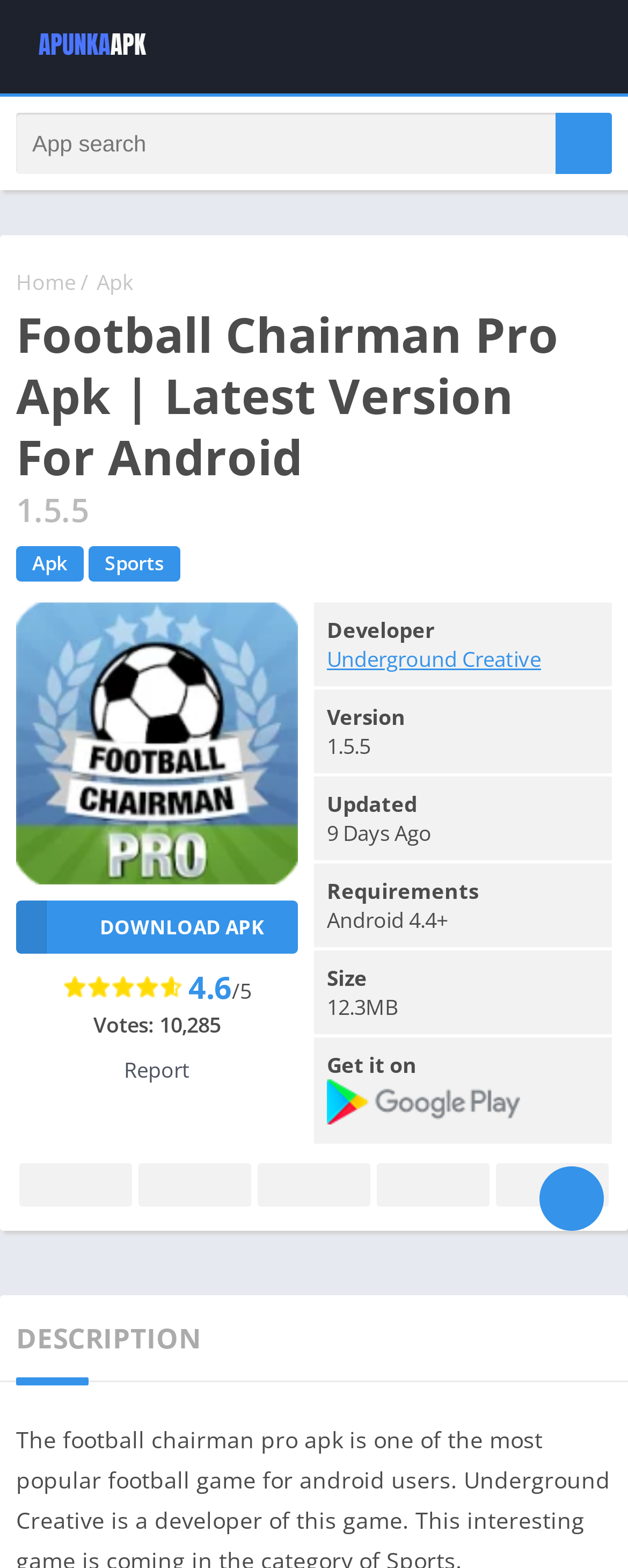Present a detailed account of what is displayed on the webpage.

The webpage is about downloading the latest version of Football Chairman Pro Apk for Android devices. At the top, there is a search bar with a "Search" button to the right. Below the search bar, there are navigation links, including "Home", a separator, and "Apk". 

The main content of the webpage is divided into two sections. On the left side, there is a heading that reads "Football Chairman Pro Apk | Latest Version For Android" followed by the version number "1.5.5". Below the heading, there are two links, "Apk" and "Sports". 

On the right side, there is a prominent "DOWNLOAD APK" button. Below the button, there is a rating section with a score of "4.6/5" and the number of votes, "10,285". There is also a "Report" link nearby. 

Further down, there is a section with information about the app, including the developer, version, update date, requirements, size, and a link to get it on Google Play, accompanied by a Google Play icon. 

At the bottom of the webpage, there are social media links, including Facebook, Twitter, Pinterest, Telegram, and Whatsapp.